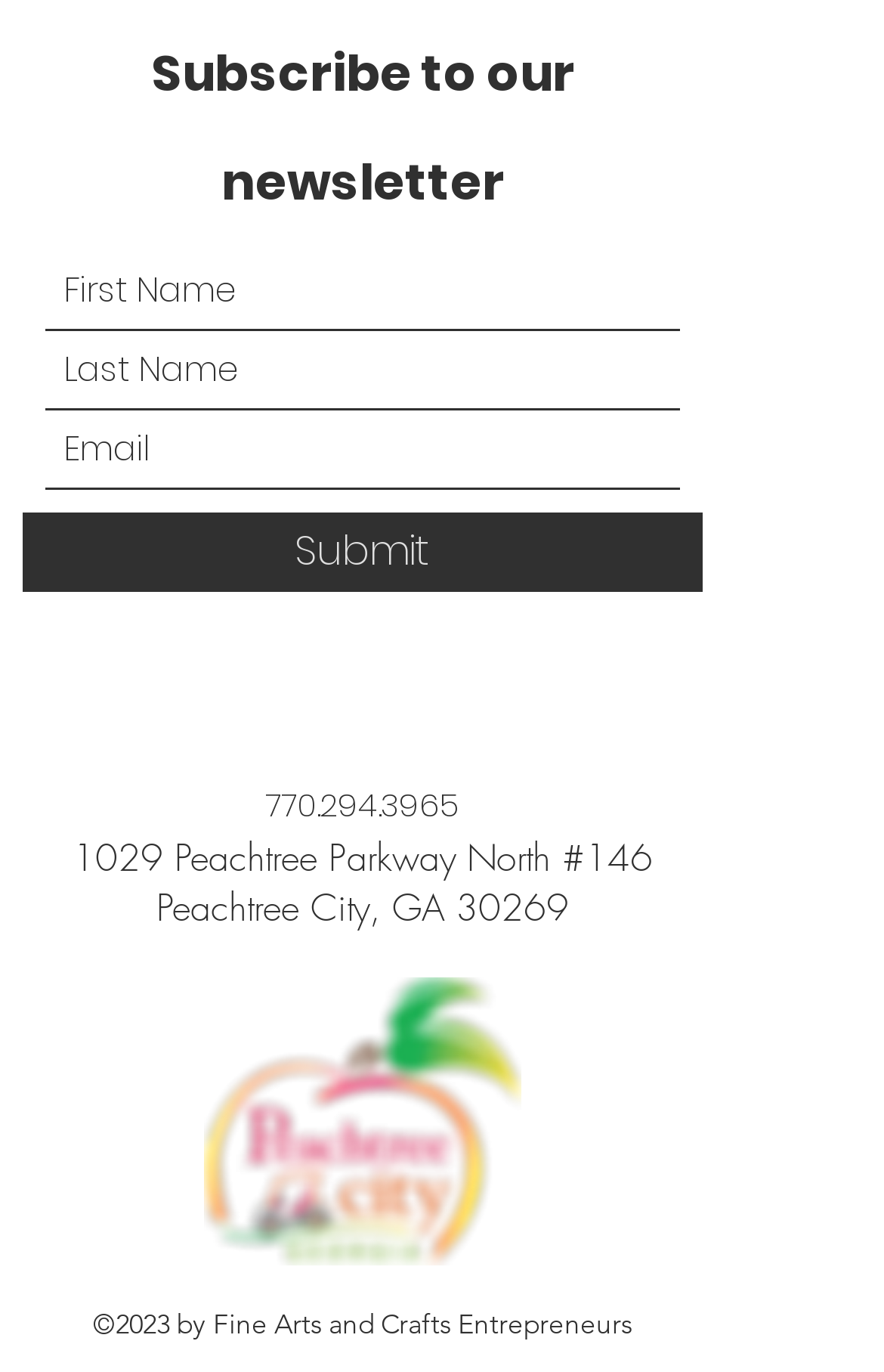What is required to subscribe to the newsletter?
Please provide a single word or phrase as your answer based on the screenshot.

Email